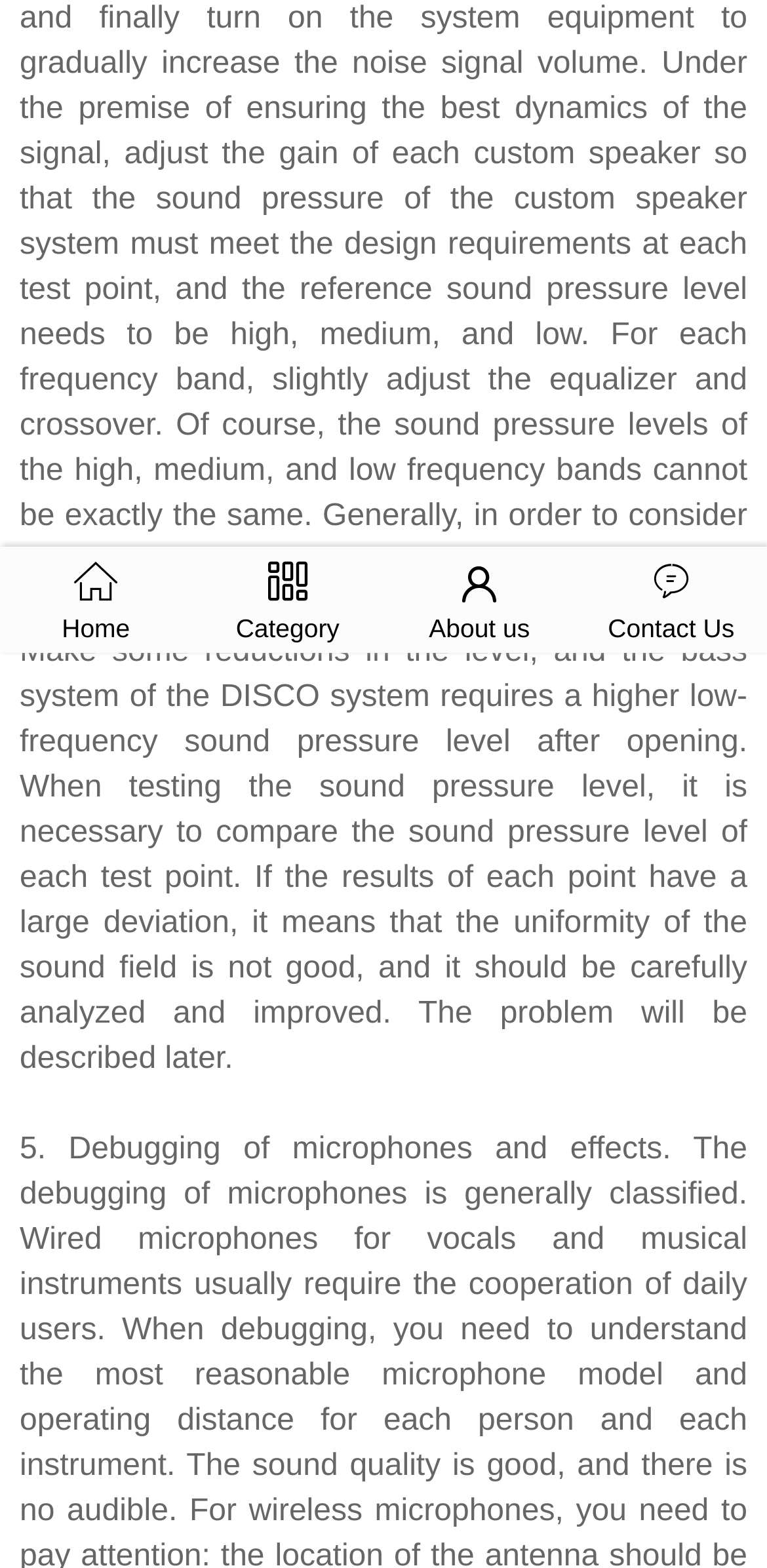Determine the bounding box coordinates for the HTML element mentioned in the following description: "Home". The coordinates should be a list of four floats ranging from 0 to 1, represented as [left, top, right, bottom].

[0.0, 0.355, 0.25, 0.41]